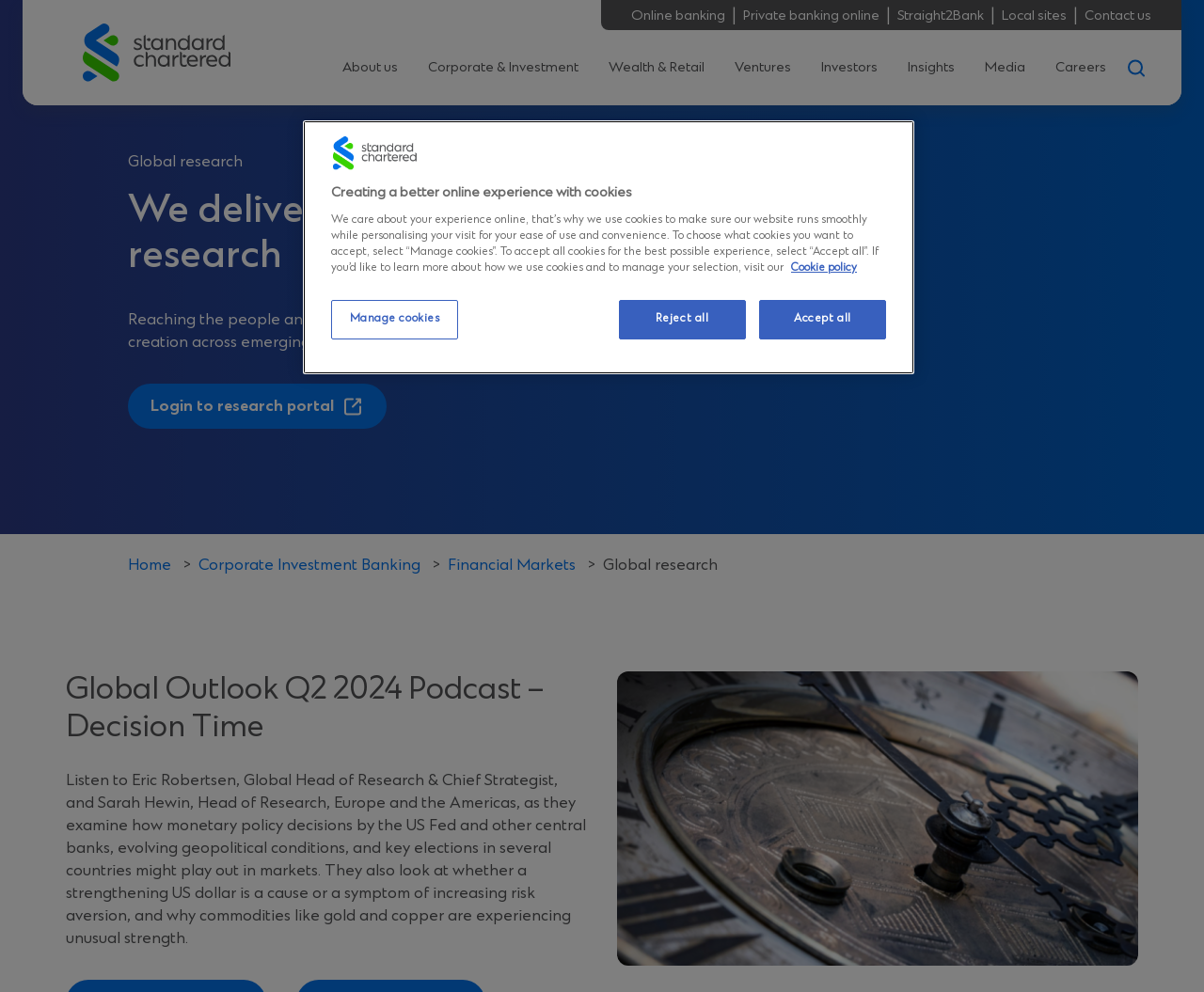Identify the bounding box for the UI element specified in this description: "Media". The coordinates must be four float numbers between 0 and 1, formatted as [left, top, right, bottom].

[0.805, 0.051, 0.864, 0.086]